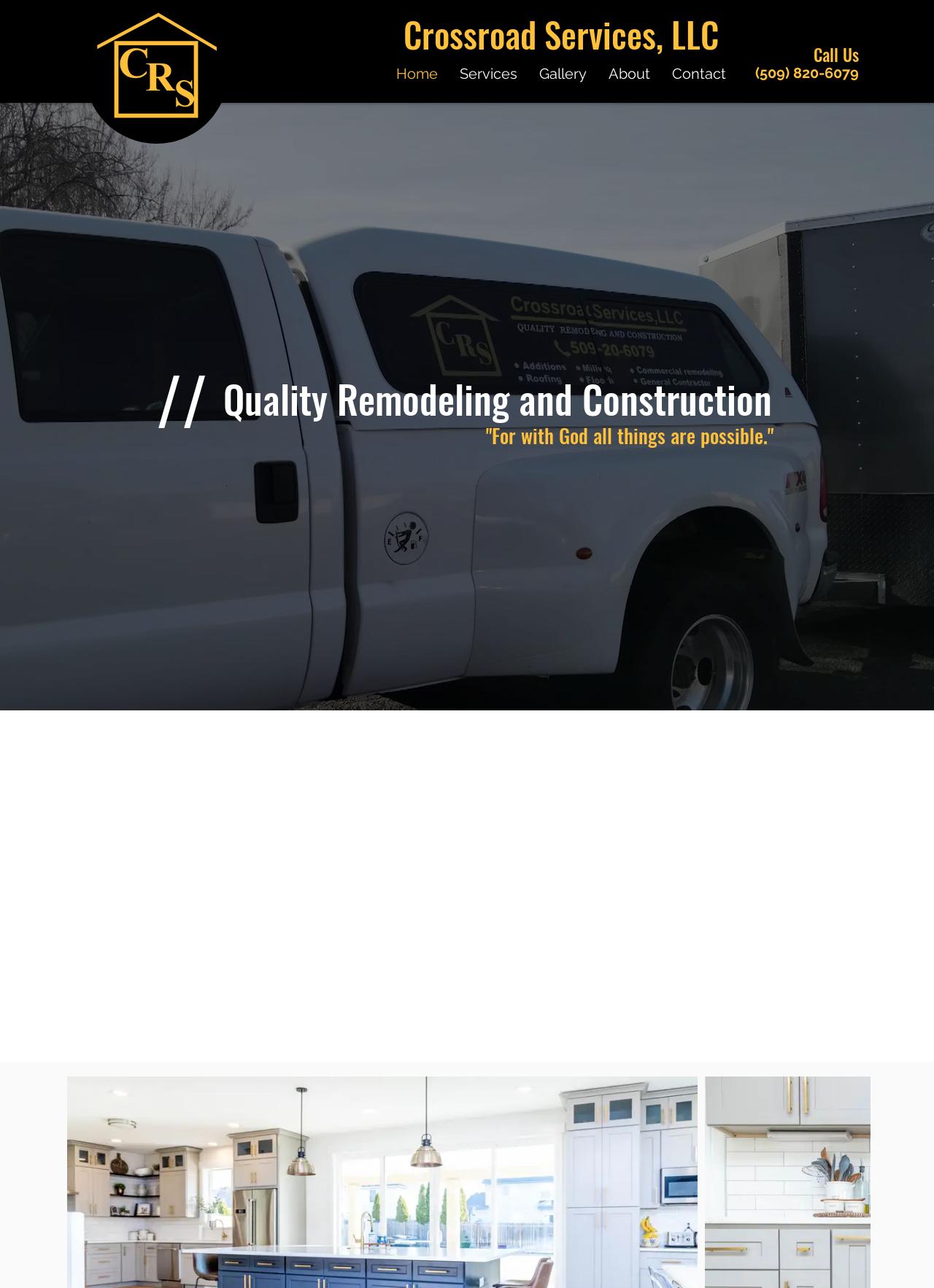Give a concise answer using one word or a phrase to the following question:
What is the company's phone number?

(509) 820-6079